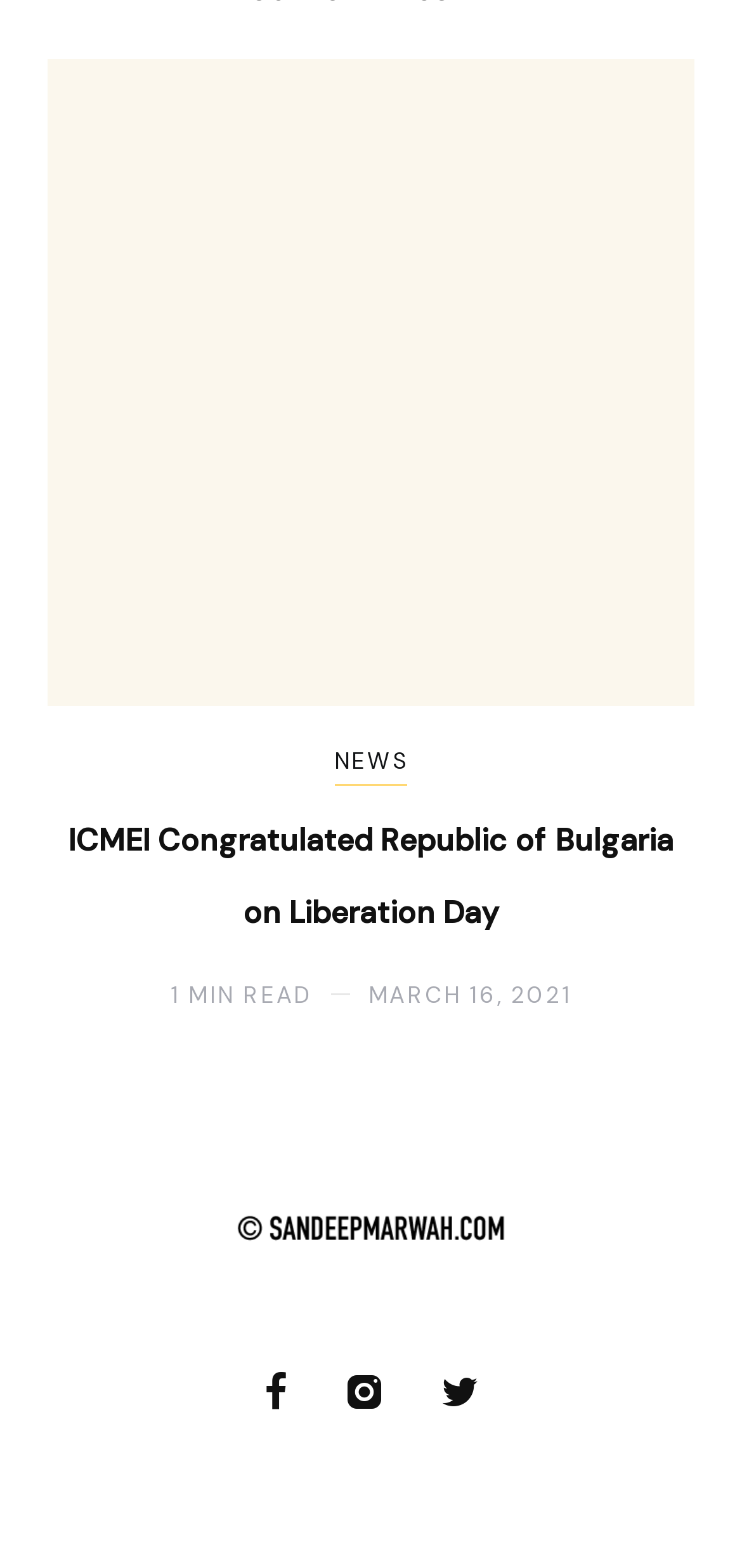Please find the bounding box coordinates of the element that must be clicked to perform the given instruction: "go to next page". The coordinates should be four float numbers from 0 to 1, i.e., [left, top, right, bottom].

[0.808, 0.32, 0.897, 0.363]